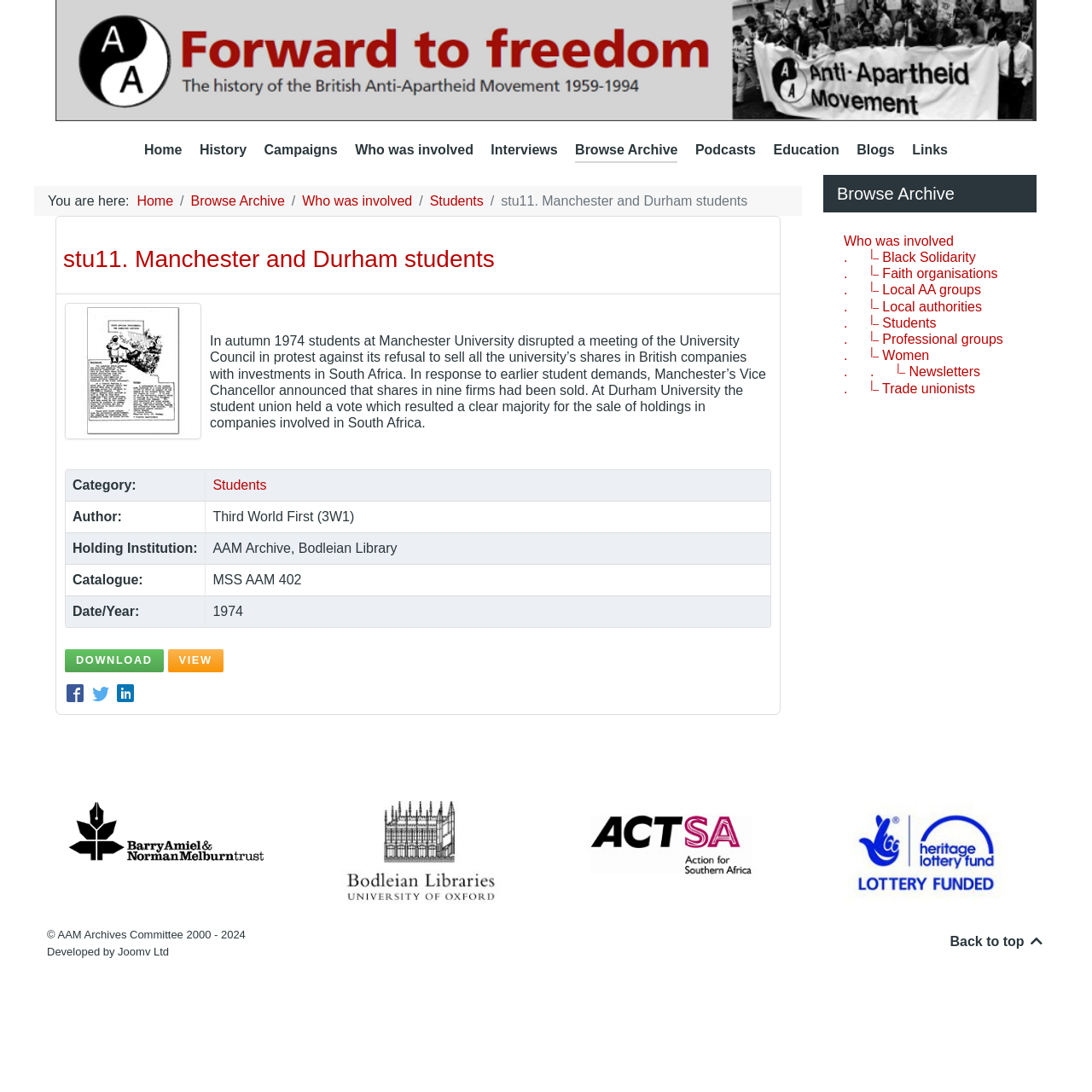What is the date of the archive? Analyze the screenshot and reply with just one word or a short phrase.

1974